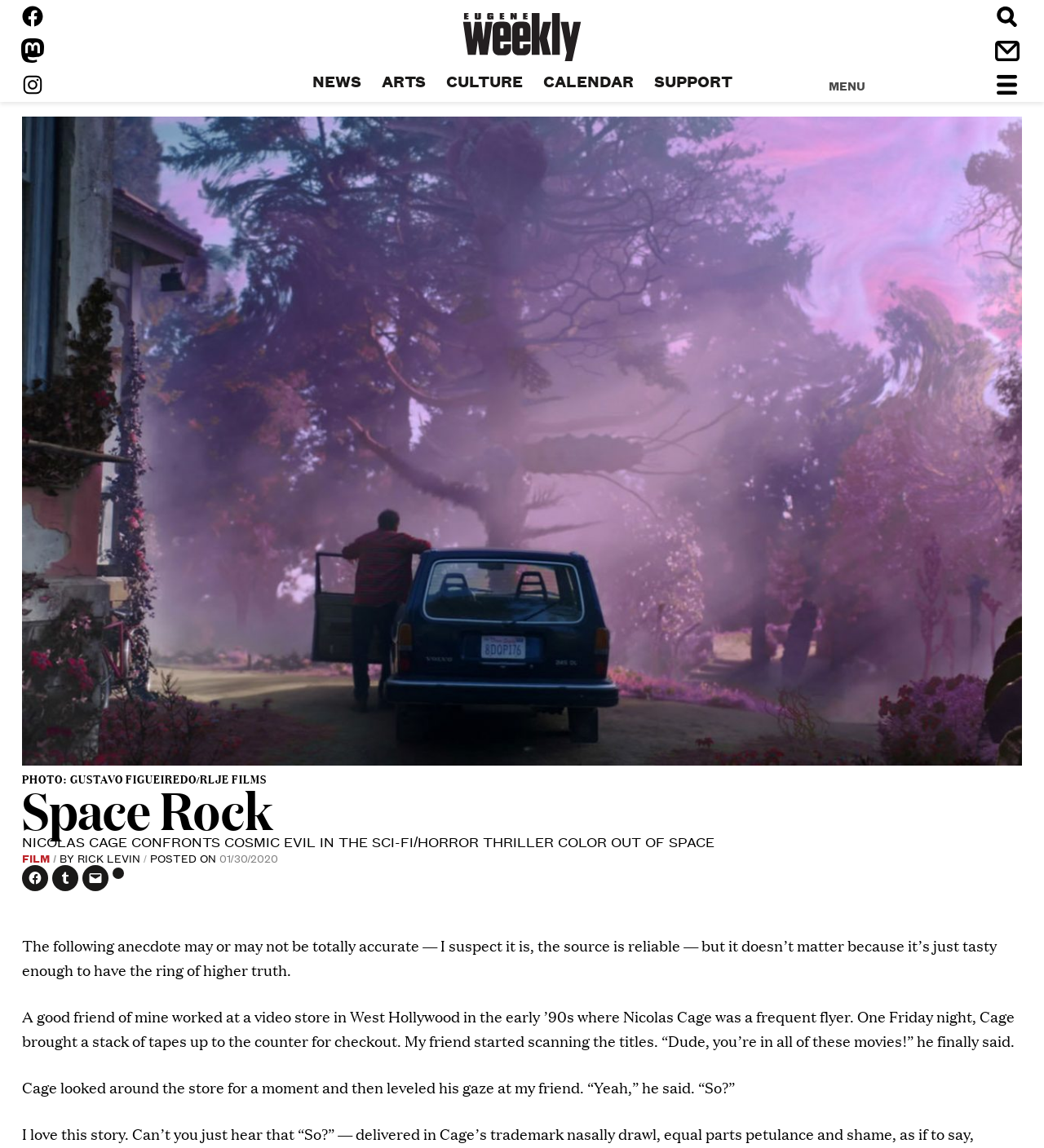What is the name of the movie mentioned in the article?
Can you offer a detailed and complete answer to this question?

The name of the movie can be found in the article's heading, where it says 'NICOLAS CAGE CONFRONTS COSMIC EVIL IN THE SCI-FI/HORROR THRILLER COLOR OUT OF SPACE'.